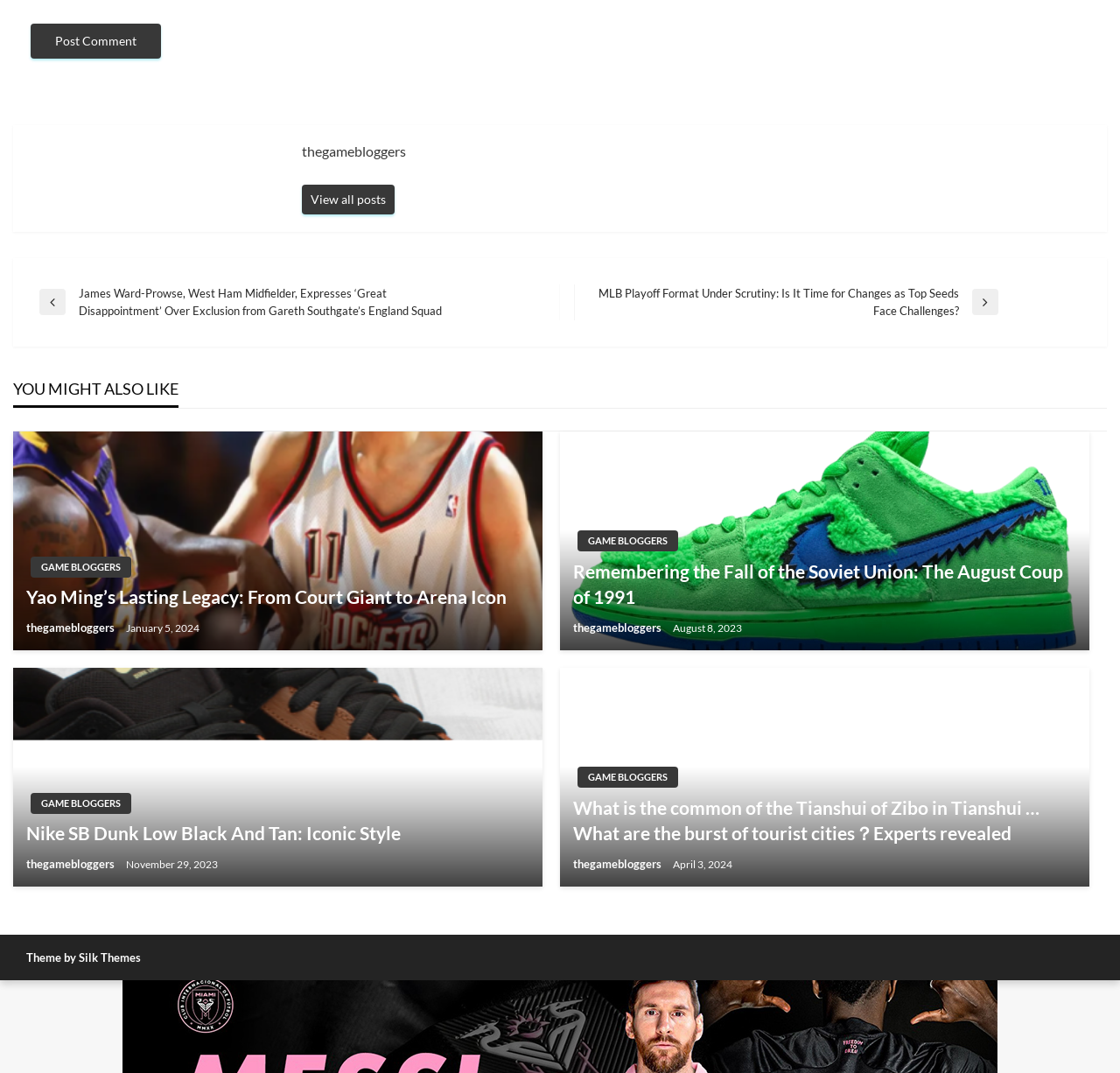Please locate the bounding box coordinates for the element that should be clicked to achieve the following instruction: "Visit the 'thegamebloggers' website". Ensure the coordinates are given as four float numbers between 0 and 1, i.e., [left, top, right, bottom].

[0.27, 0.133, 0.973, 0.15]